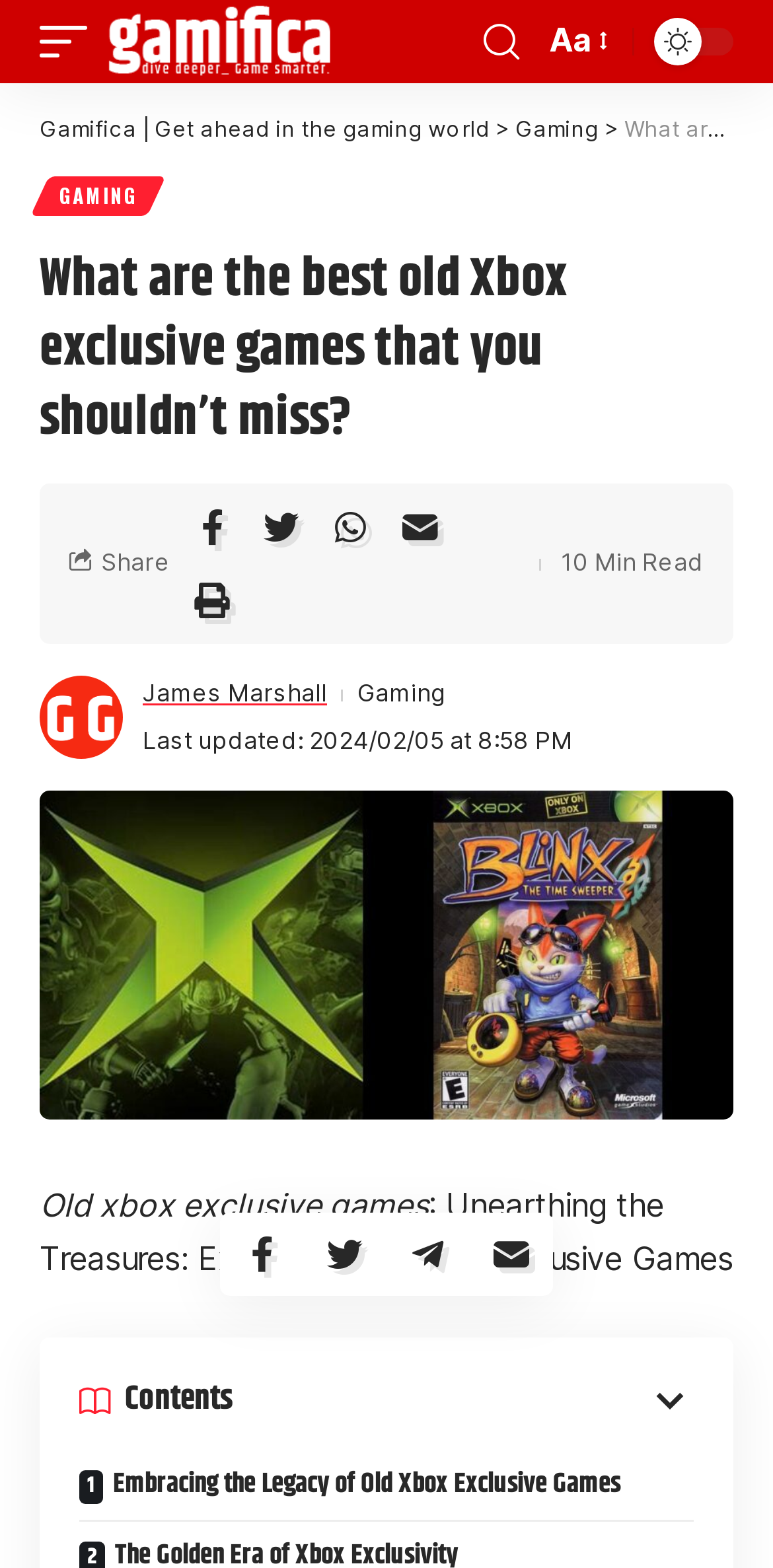Analyze the image and give a detailed response to the question:
How long does it take to read this article?

The reading time of this article can be found by looking at the static text element with the text '10 Min Read'. This element is located below the main heading and above the share links.